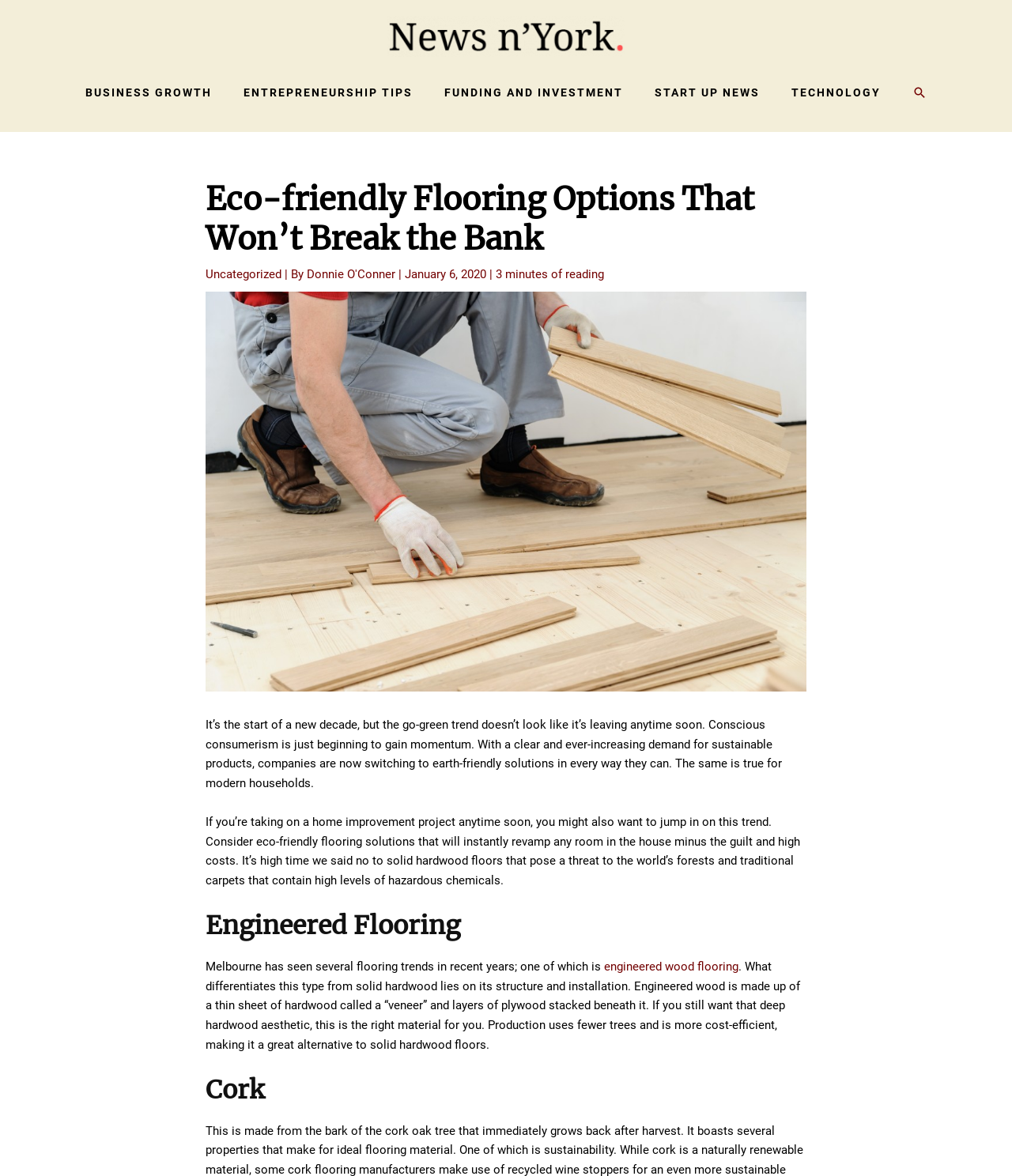Using the description "Uncategorized", predict the bounding box of the relevant HTML element.

[0.203, 0.227, 0.278, 0.239]